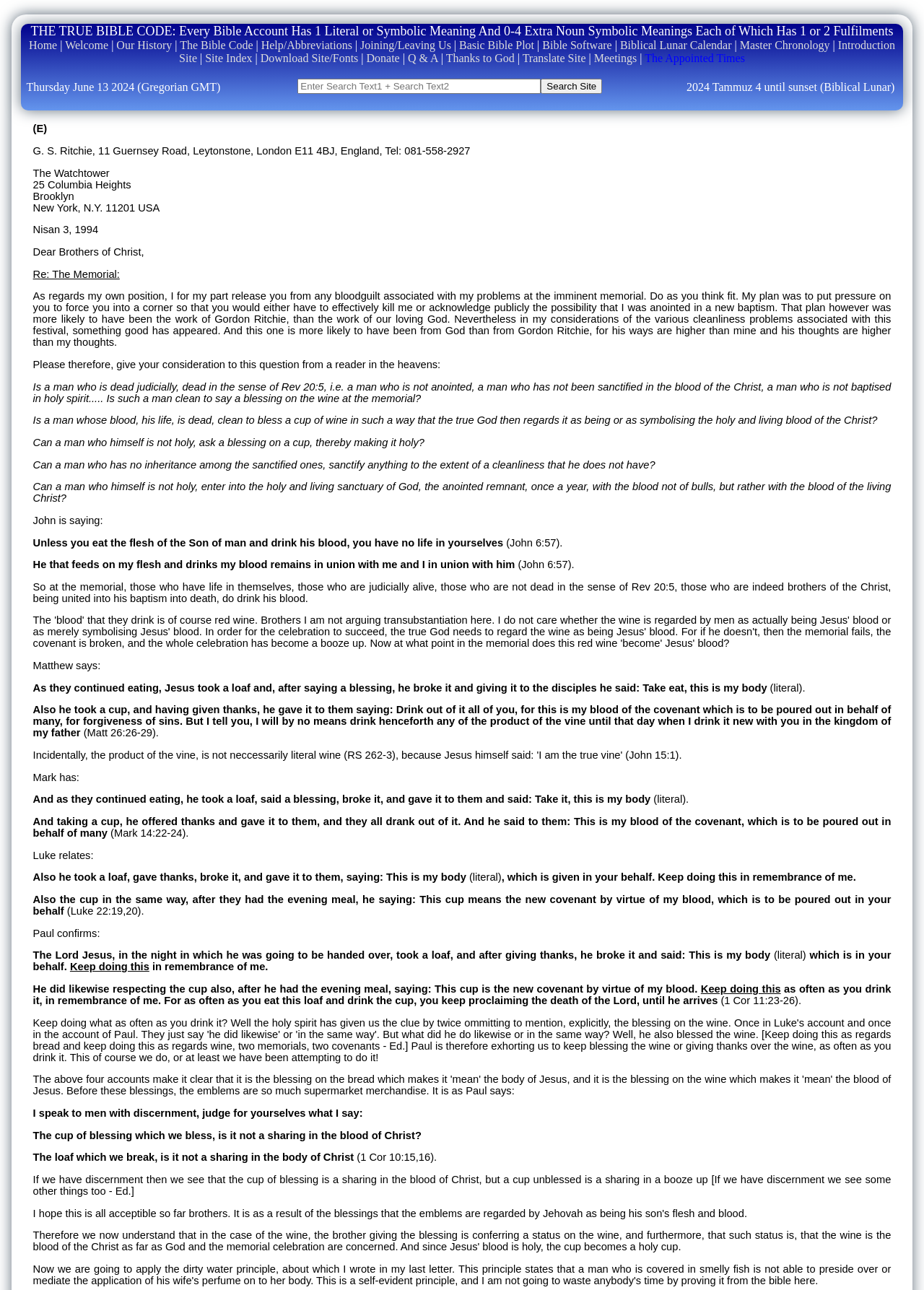Answer in one word or a short phrase: 
What is the date mentioned in the webpage?

June 13, 2024